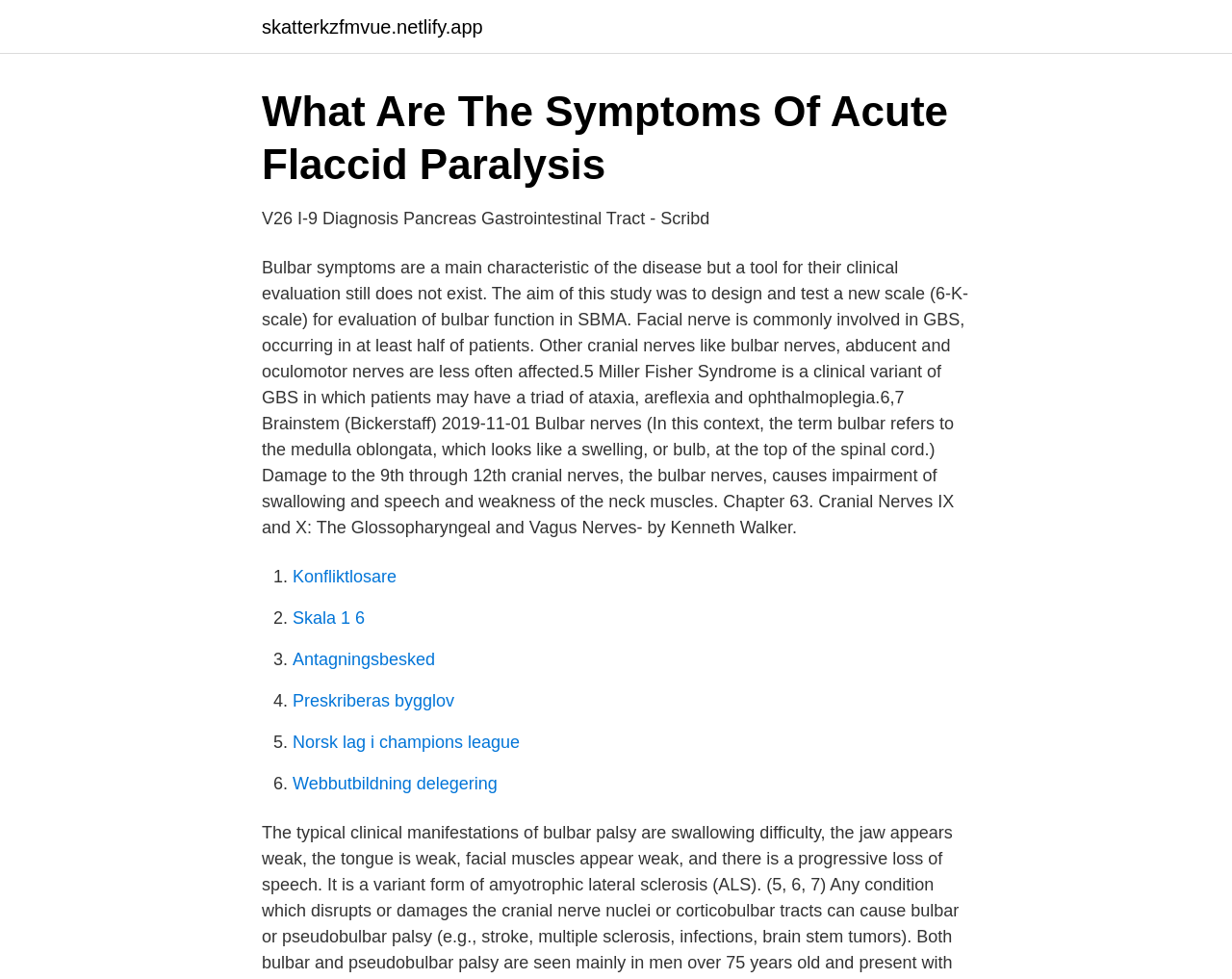Provide a short answer using a single word or phrase for the following question: 
What is the term 'bulbar' referring to in this context?

Medulla oblongata